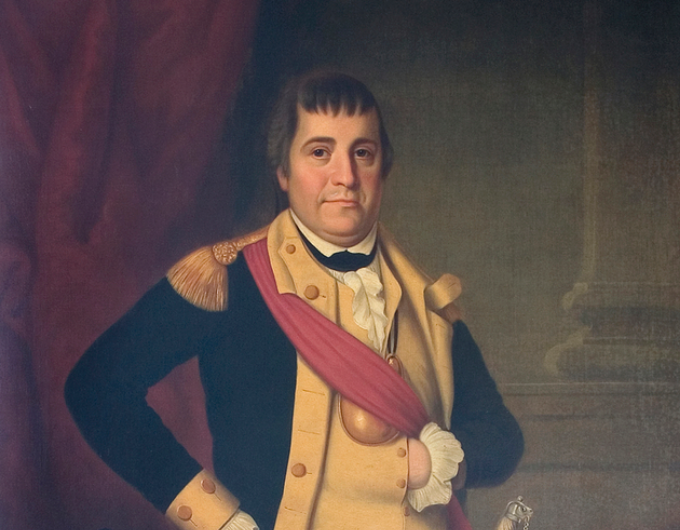Who is credited with the image?
With the help of the image, please provide a detailed response to the question.

According to the caption, the image is credited to the Rhode Island Historical Society, and is attributed to the artist James Sullivan Lincoln, indicating that the society is the source of the image and Lincoln is the creator of the portrait.